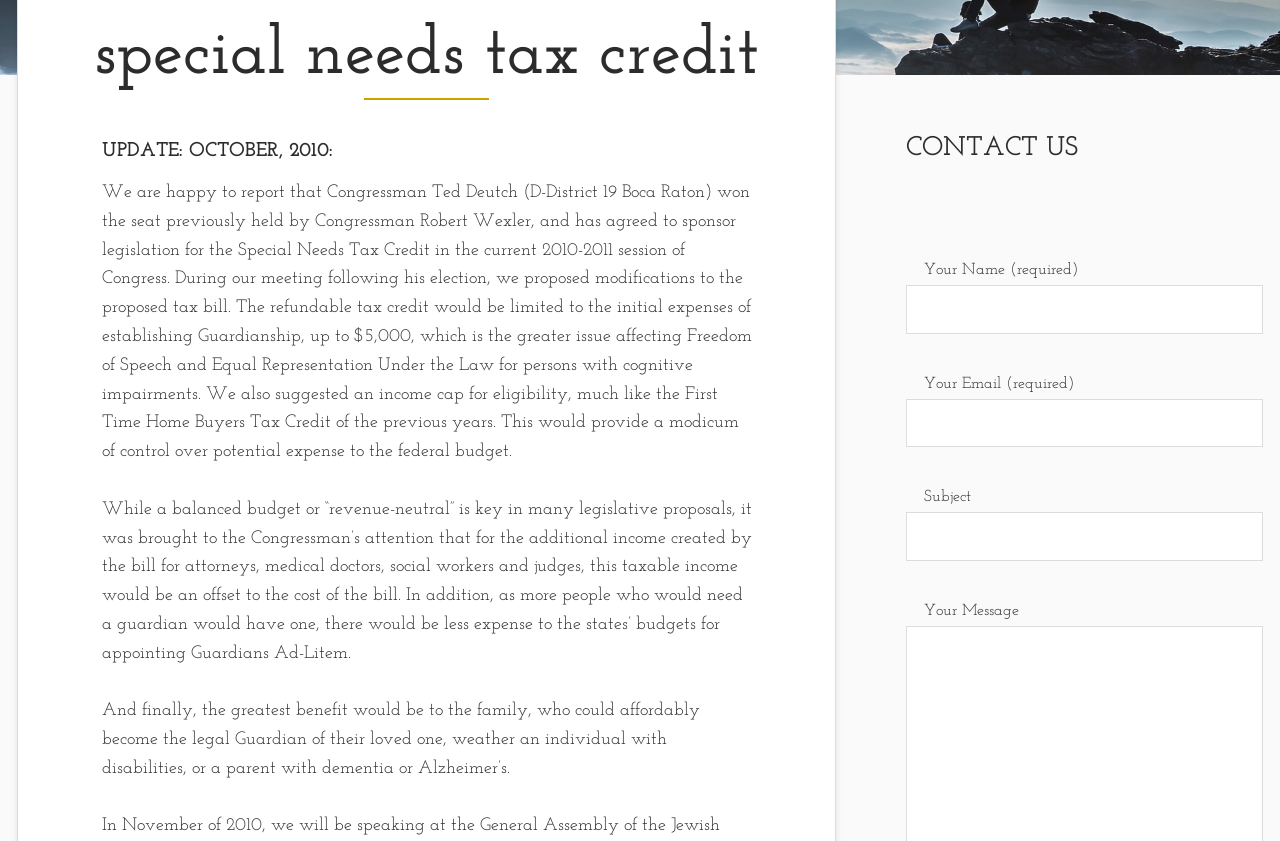Mark the bounding box of the element that matches the following description: "name="your-subject"".

[0.708, 0.609, 0.987, 0.667]